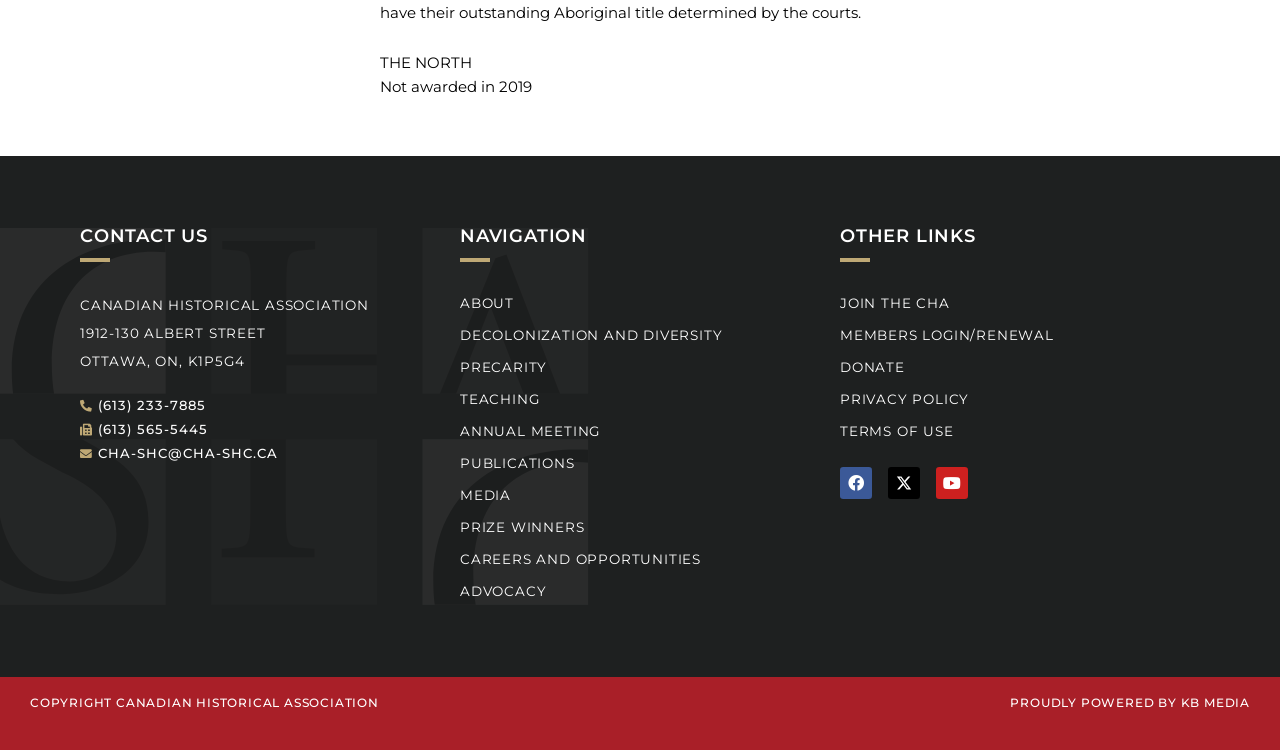What is the phone number of the organization?
Please provide a comprehensive and detailed answer to the question.

The phone number of the organization can be found in the link element '(613) 233-7885' which is located under the 'CONTACT US' heading.